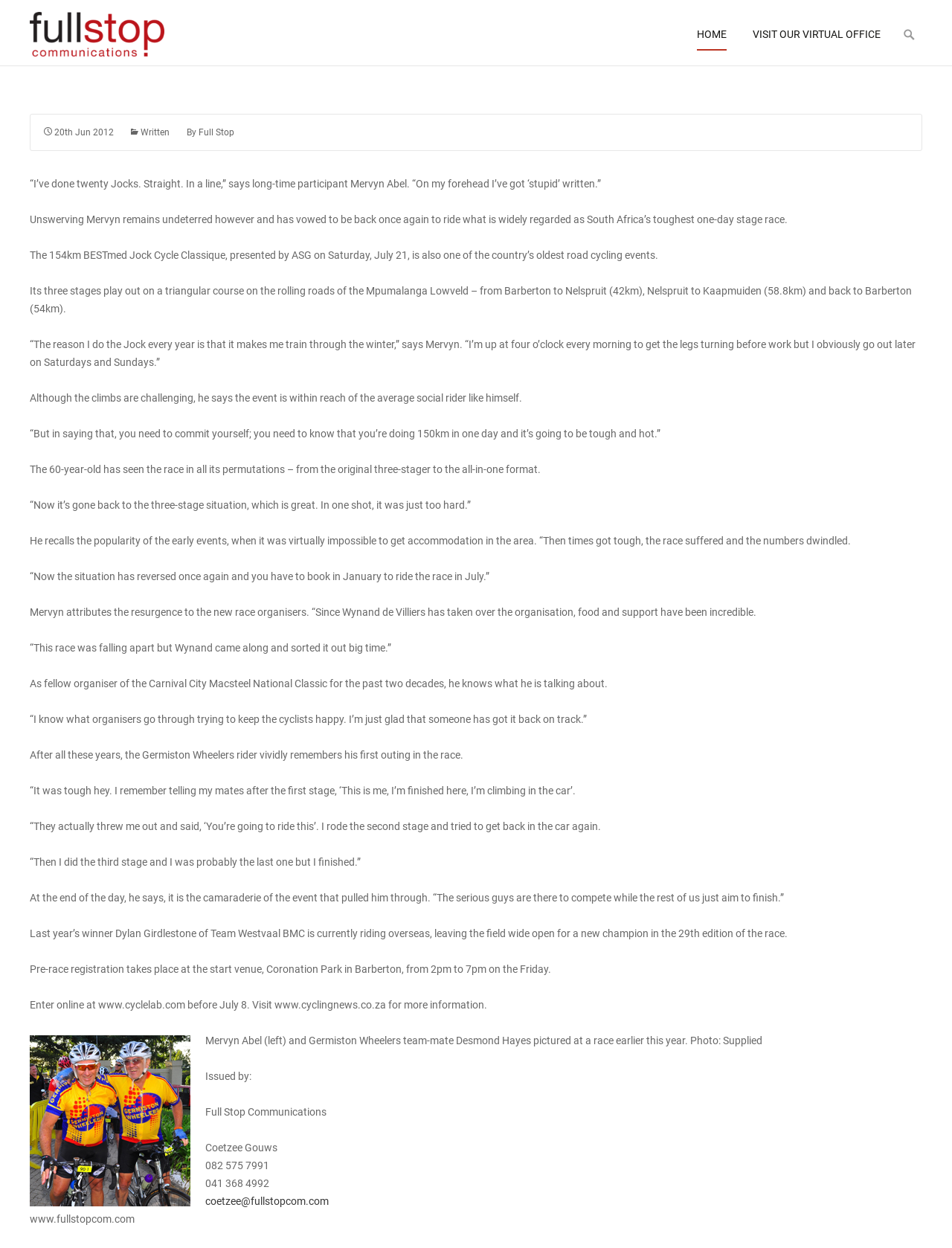Use a single word or phrase to answer the question:
What is the name of the participant who has done twenty Jocks?

Mervyn Abel